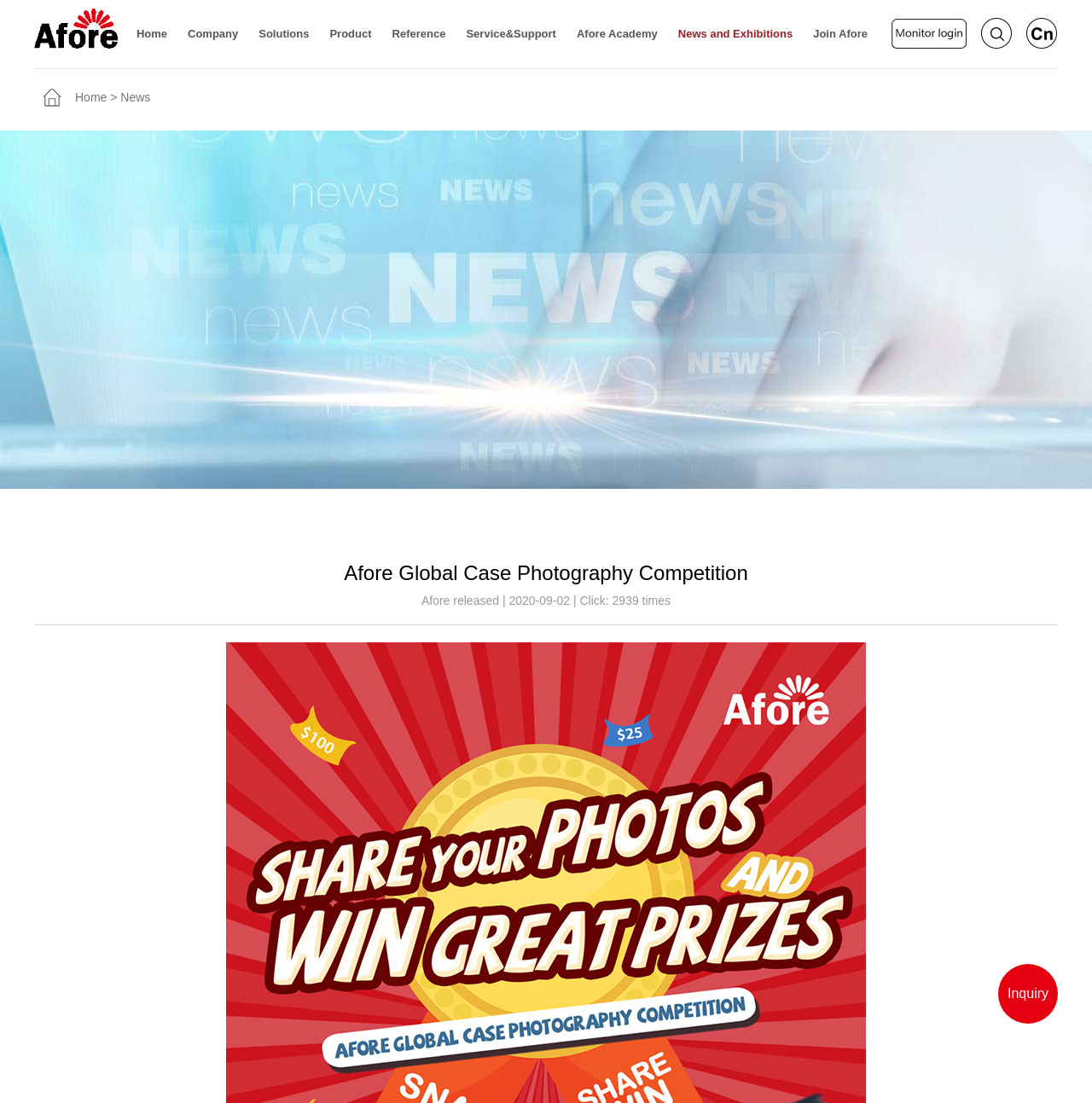Please provide the bounding box coordinates for the element that needs to be clicked to perform the instruction: "Inquire about Afore". The coordinates must consist of four float numbers between 0 and 1, formatted as [left, top, right, bottom].

[0.923, 0.894, 0.96, 0.907]